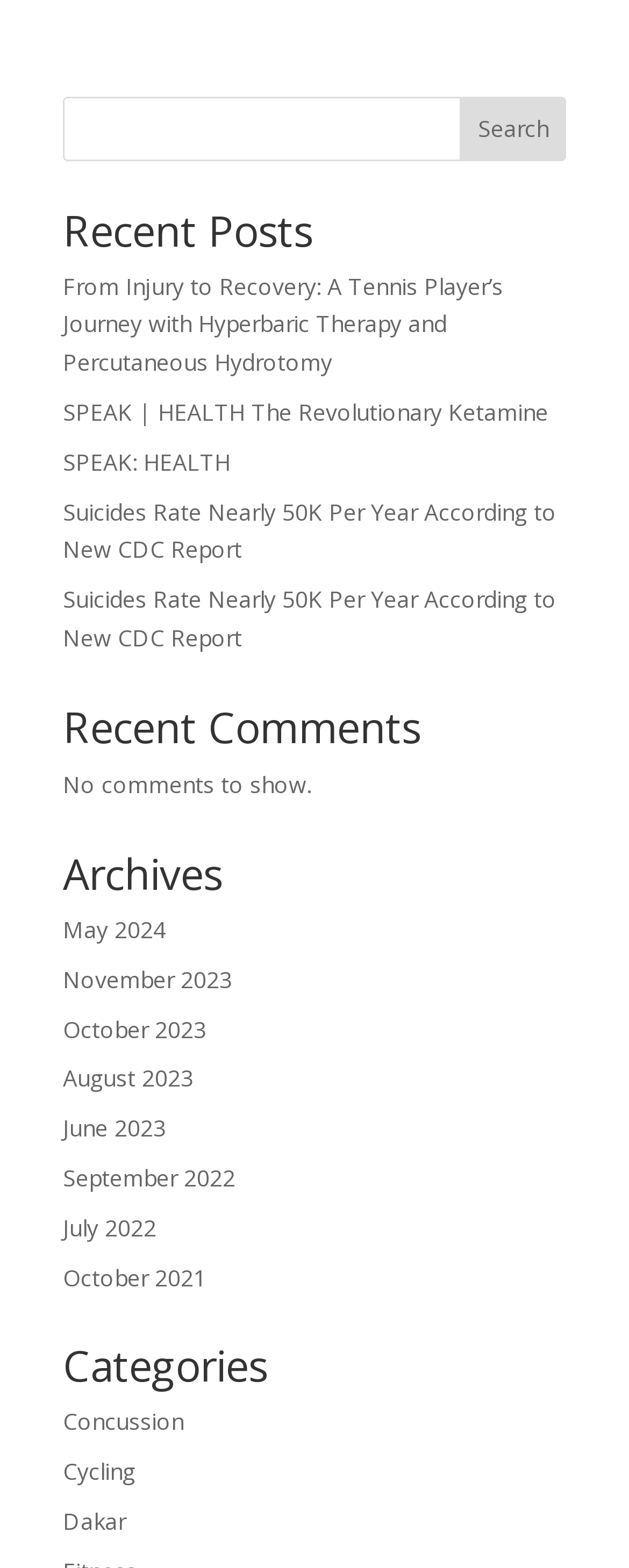Determine the bounding box coordinates of the clickable region to carry out the instruction: "explore categories".

[0.1, 0.897, 0.292, 0.916]